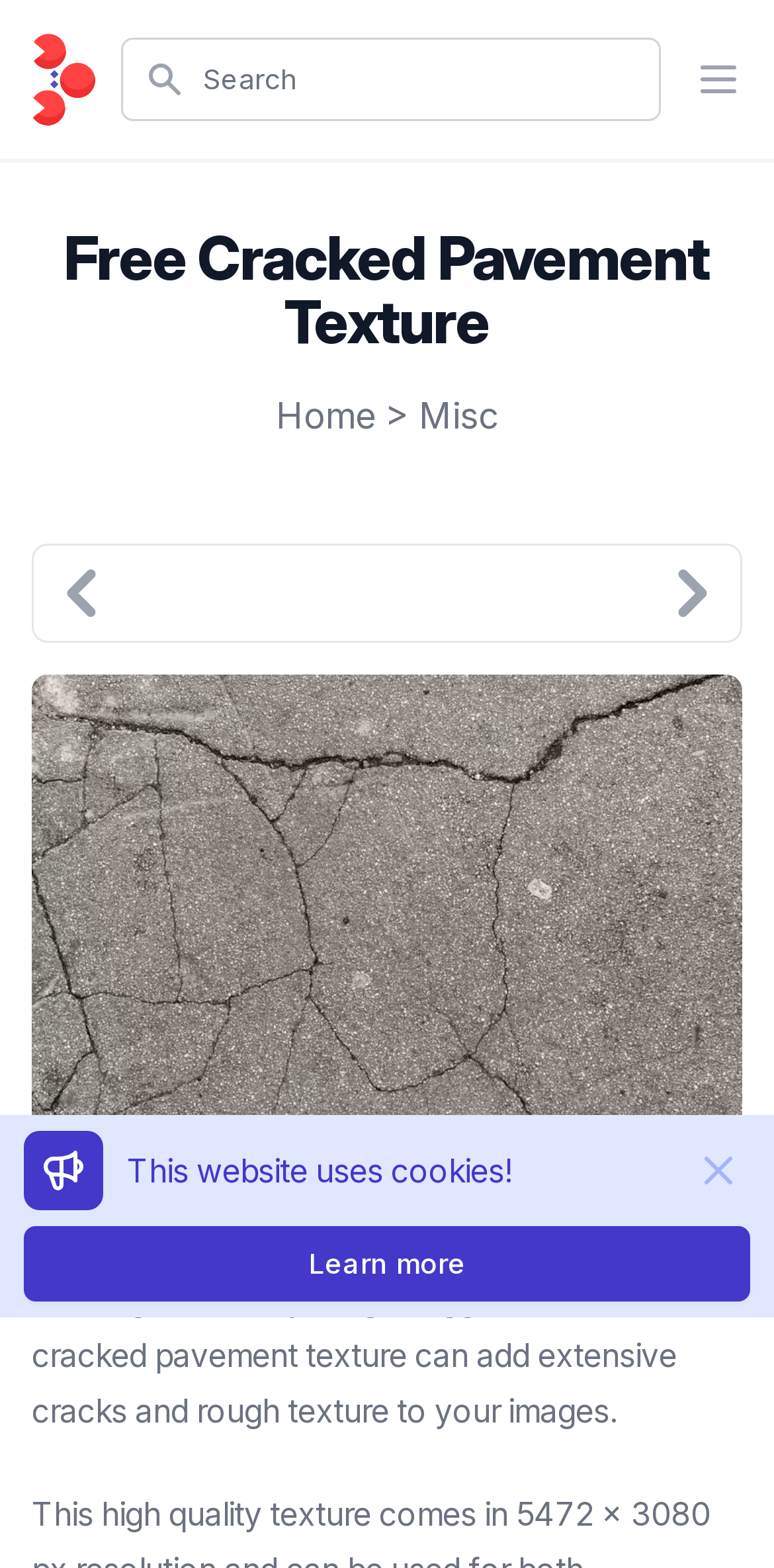Identify the bounding box coordinates for the element you need to click to achieve the following task: "click menu". Provide the bounding box coordinates as four float numbers between 0 and 1, in the form [left, top, right, bottom].

[0.877, 0.025, 0.979, 0.076]